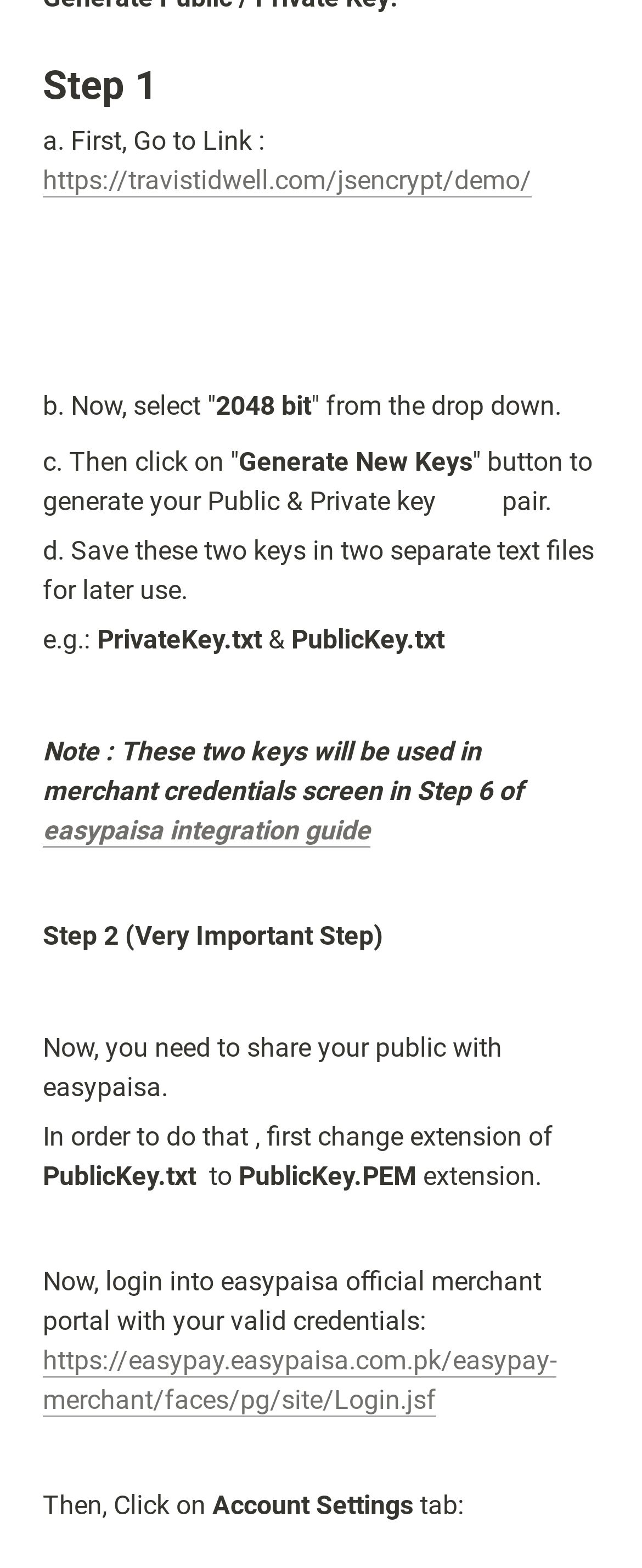What is the purpose of generating public and private keys?
Using the information from the image, answer the question thoroughly.

The purpose of generating public and private keys is to use them in the merchant credentials screen in Step 6 of the easypaisa integration guide. This is indicated by the static text 'Note : These two keys will be used in merchant credentials screen in Step 6 of'.